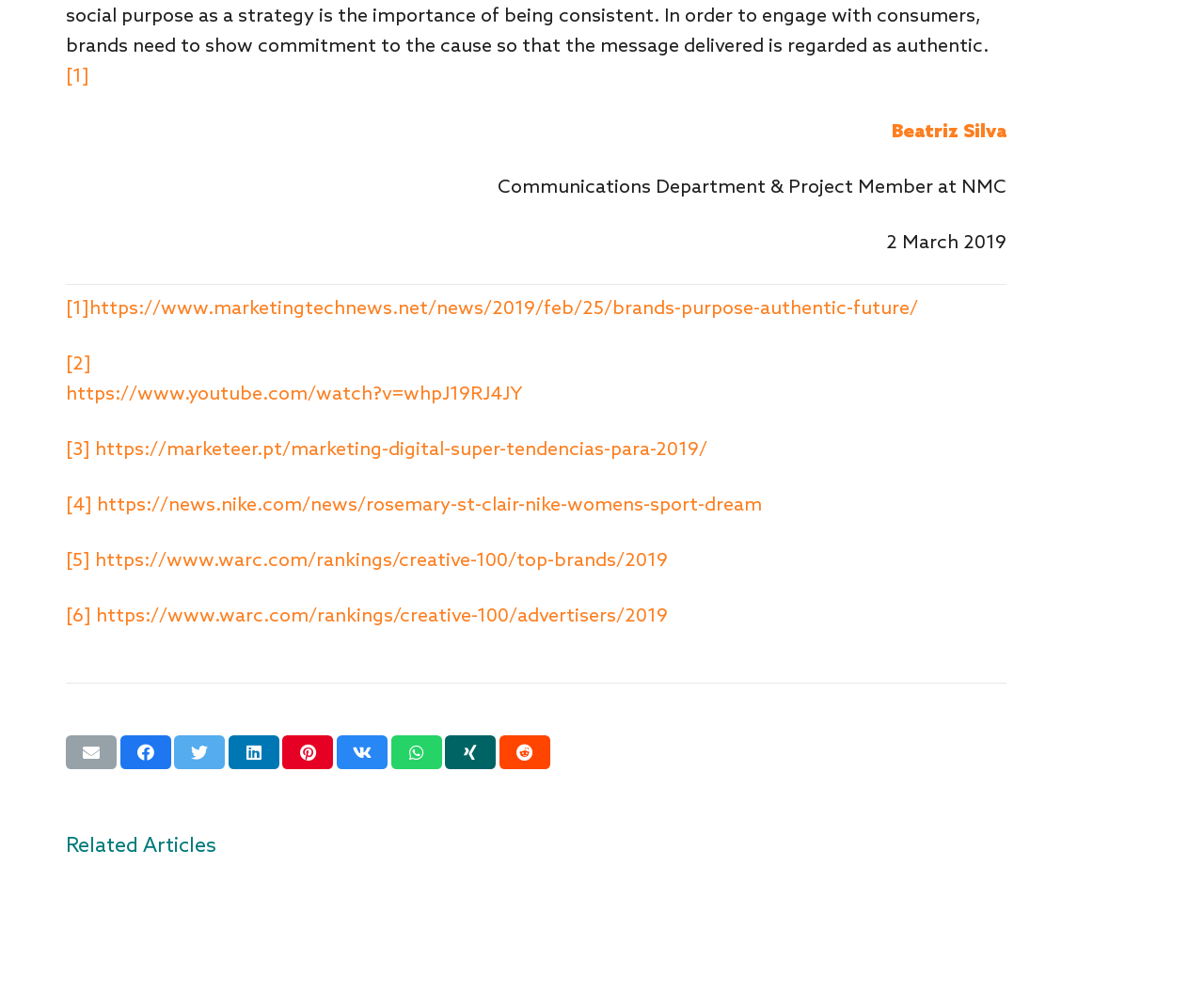Determine the bounding box coordinates for the element that should be clicked to follow this instruction: "Read the article about brands' purpose and authentic future". The coordinates should be given as four float numbers between 0 and 1, in the format [left, top, right, bottom].

[0.074, 0.301, 0.762, 0.324]